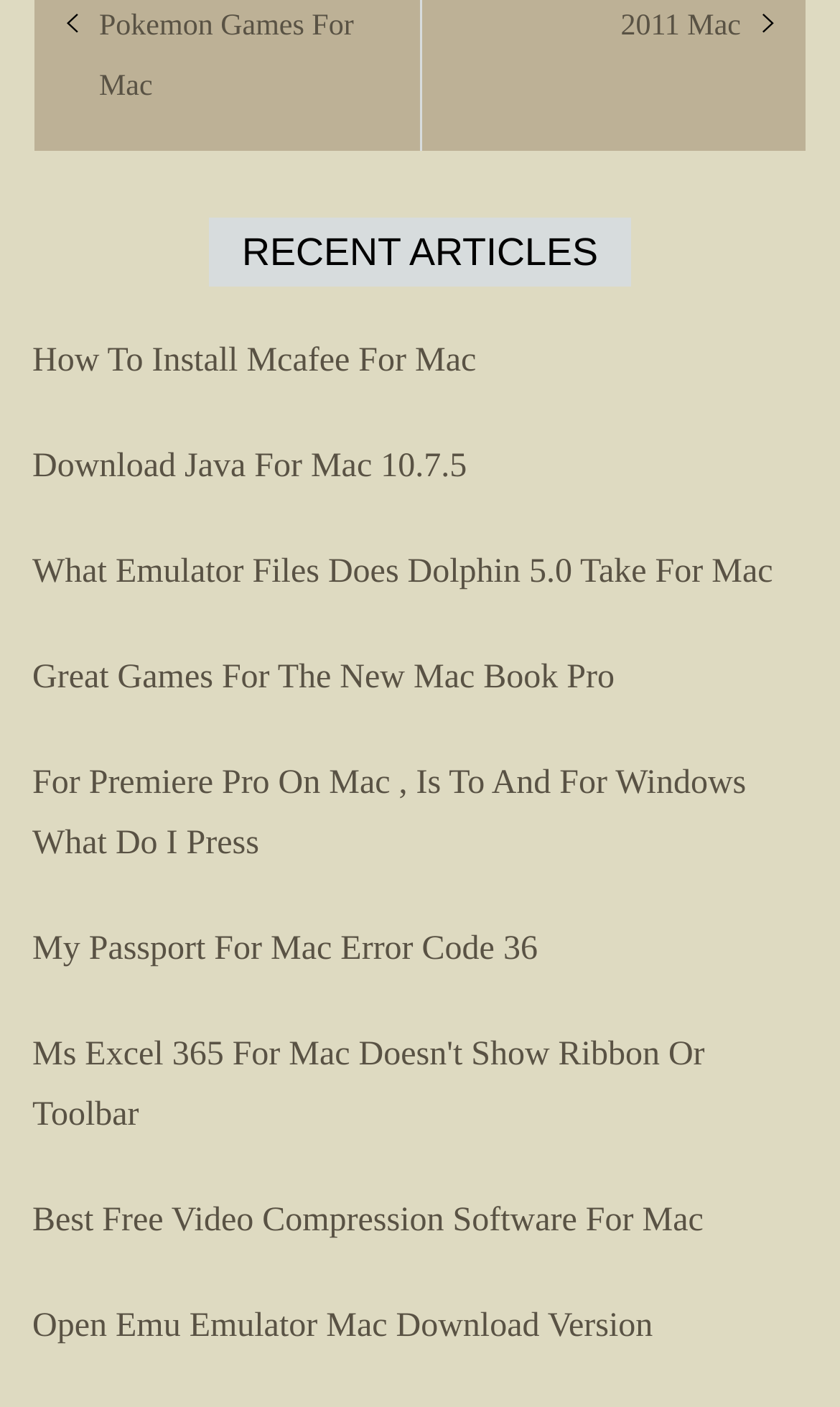Locate the bounding box coordinates of the area that needs to be clicked to fulfill the following instruction: "Check out the article about emulator files for Dolphin 5.0 on Mac". The coordinates should be in the format of four float numbers between 0 and 1, namely [left, top, right, bottom].

[0.038, 0.394, 0.92, 0.42]